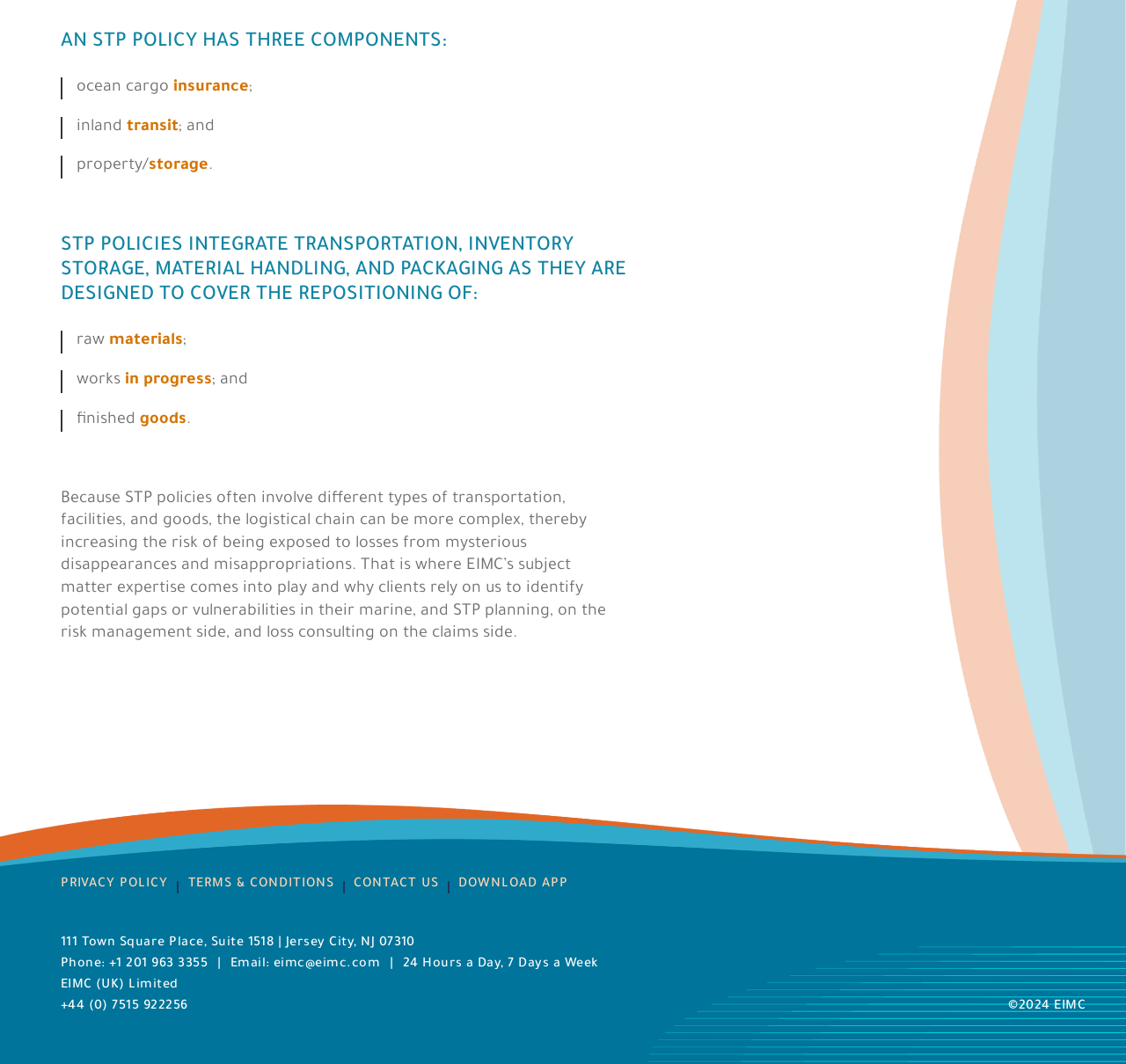Identify the bounding box for the described UI element. Provide the coordinates in (top-left x, top-left y, bottom-right x, bottom-right y) format with values ranging from 0 to 1: +44 (0) 7515 922256

[0.054, 0.939, 0.167, 0.953]